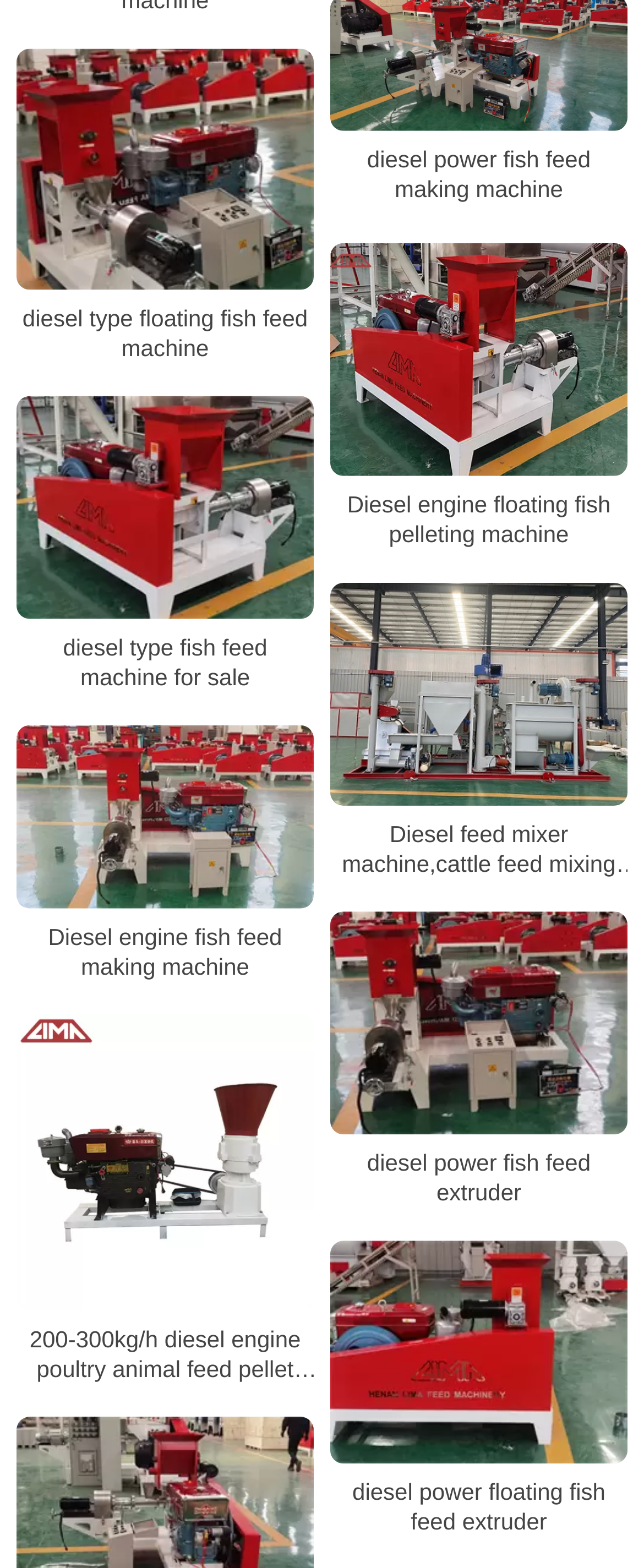Observe the image and answer the following question in detail: What is the approximate location of the link 'Diesel feed mixer machine,cattle feed mixing machine for sale' on the webpage?

Based on the bounding box coordinates of the link element, I can determine that it is located approximately in the middle-right region of the webpage, with a y-coordinate range of 0.371 to 0.514.